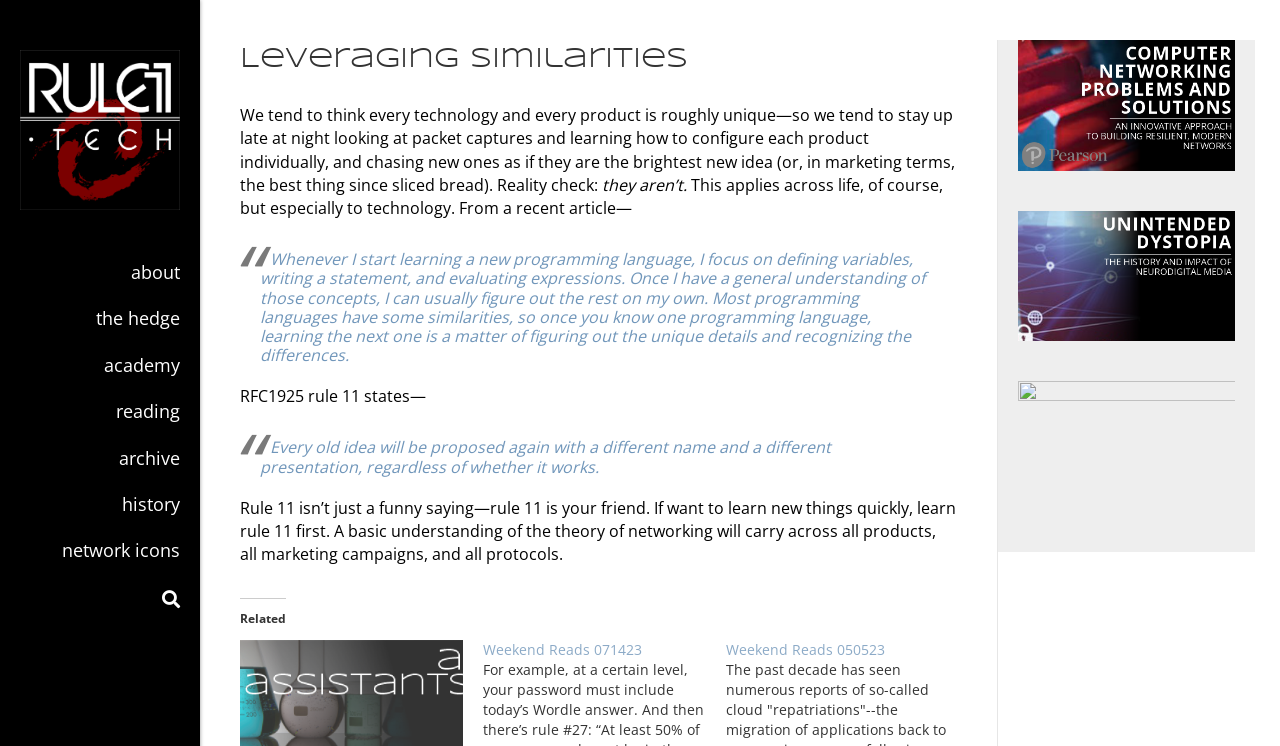Indicate the bounding box coordinates of the element that needs to be clicked to satisfy the following instruction: "click on the 'about' link". The coordinates should be four float numbers between 0 and 1, i.e., [left, top, right, bottom].

[0.087, 0.349, 0.156, 0.402]